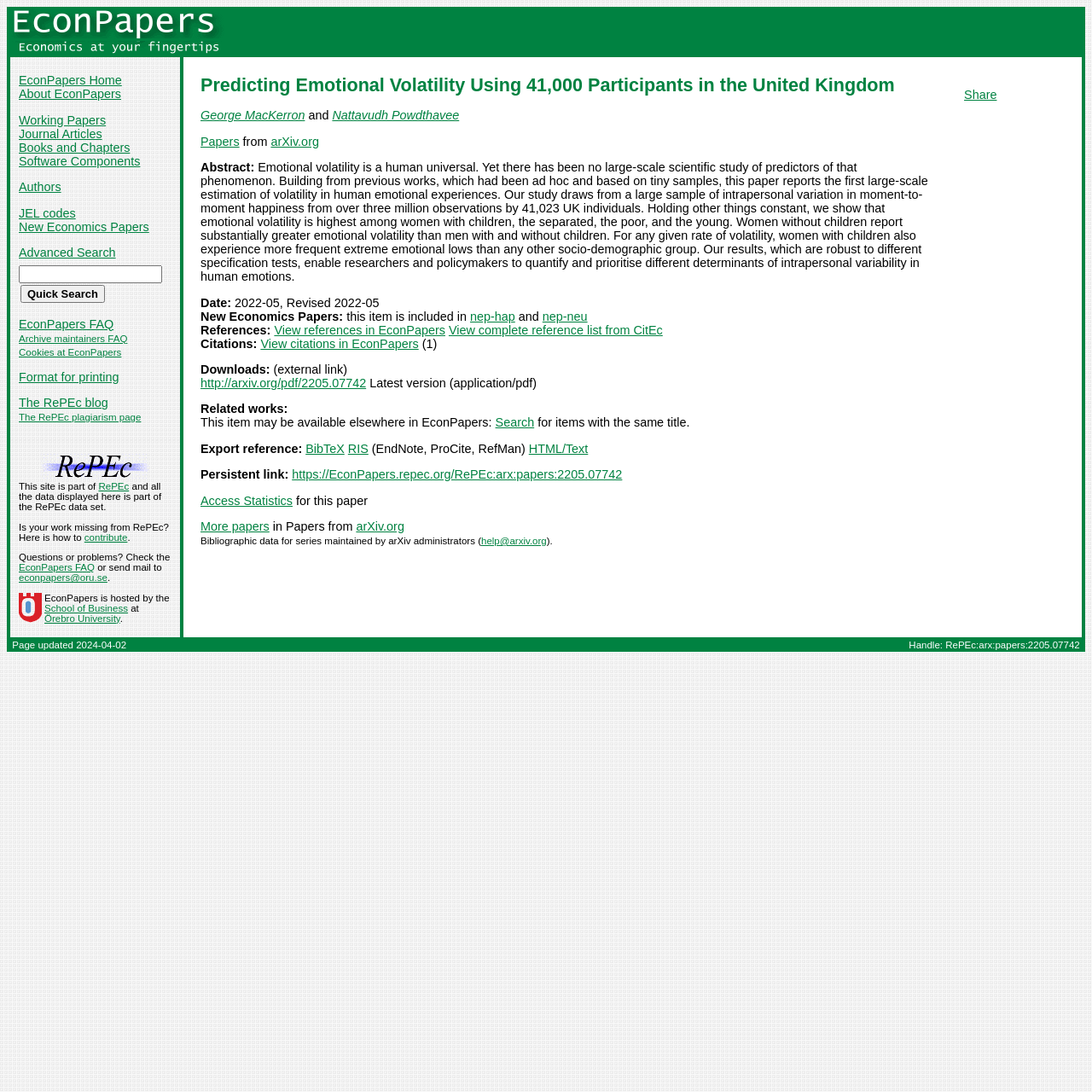Pinpoint the bounding box coordinates of the clickable element to carry out the following instruction: "Learn about Growth Strategy and Optimization."

None